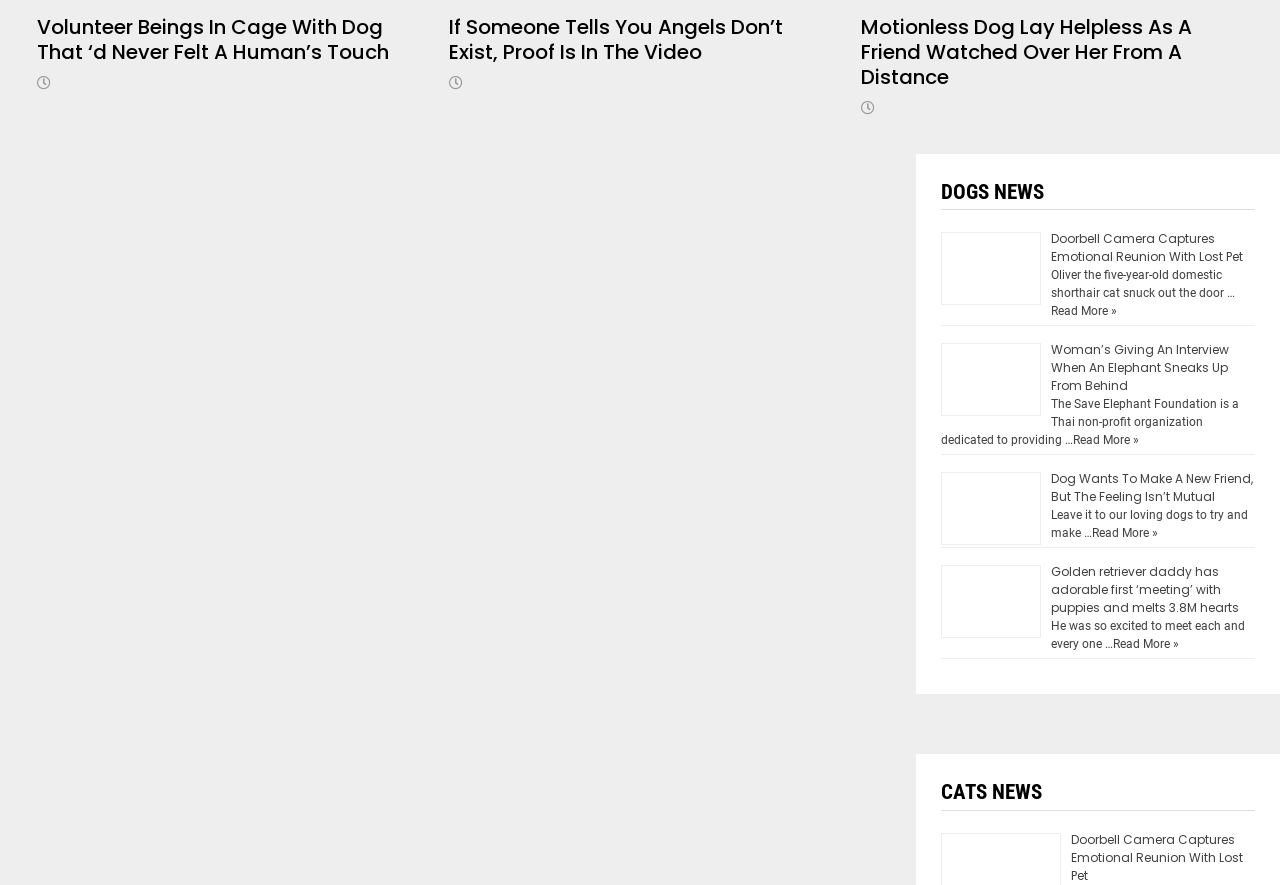Please give a concise answer to this question using a single word or phrase: 
What is the organization mentioned in the third article?

Save Elephant Foundation